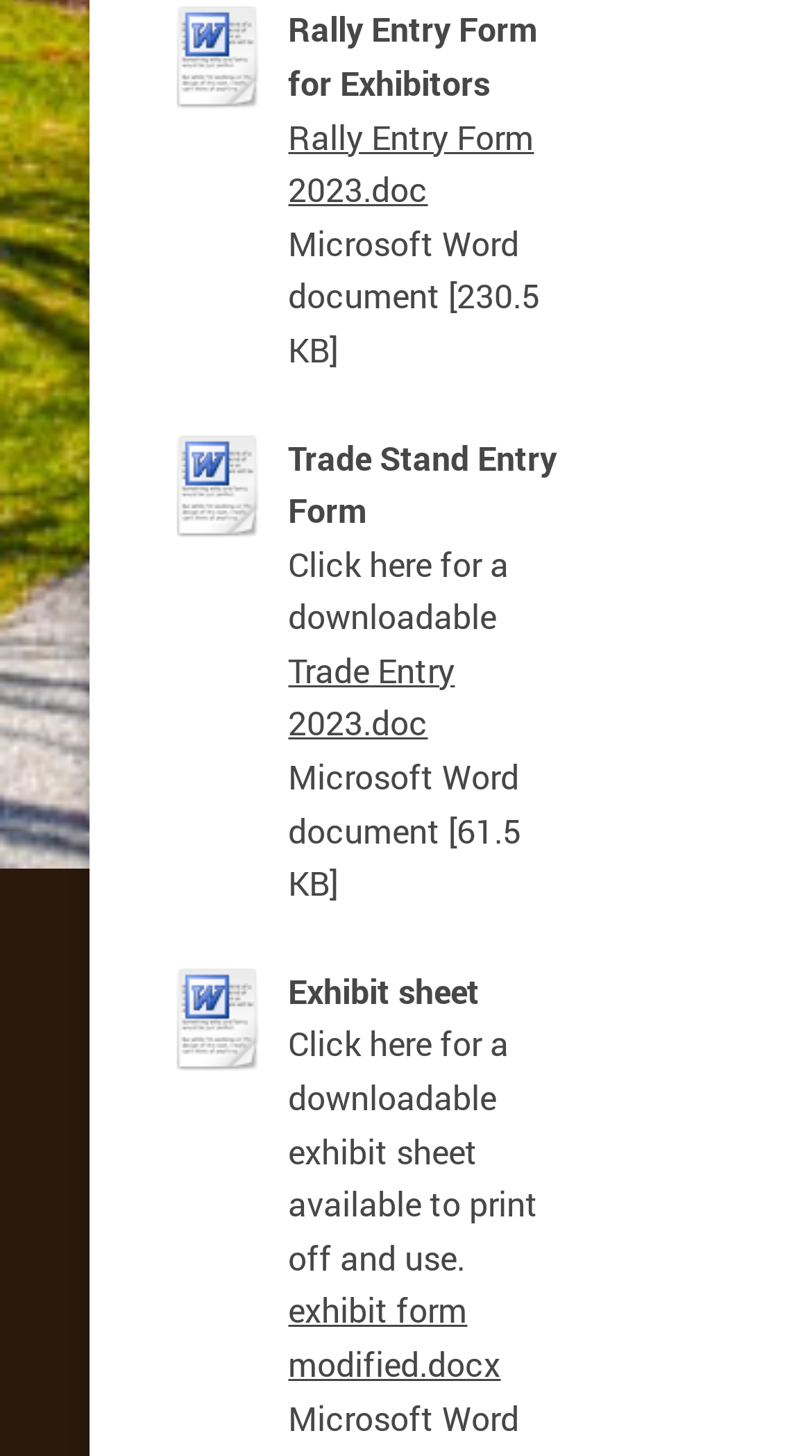What is the largest file size of the downloadable files?
Based on the image, give a one-word or short phrase answer.

230.5 KB